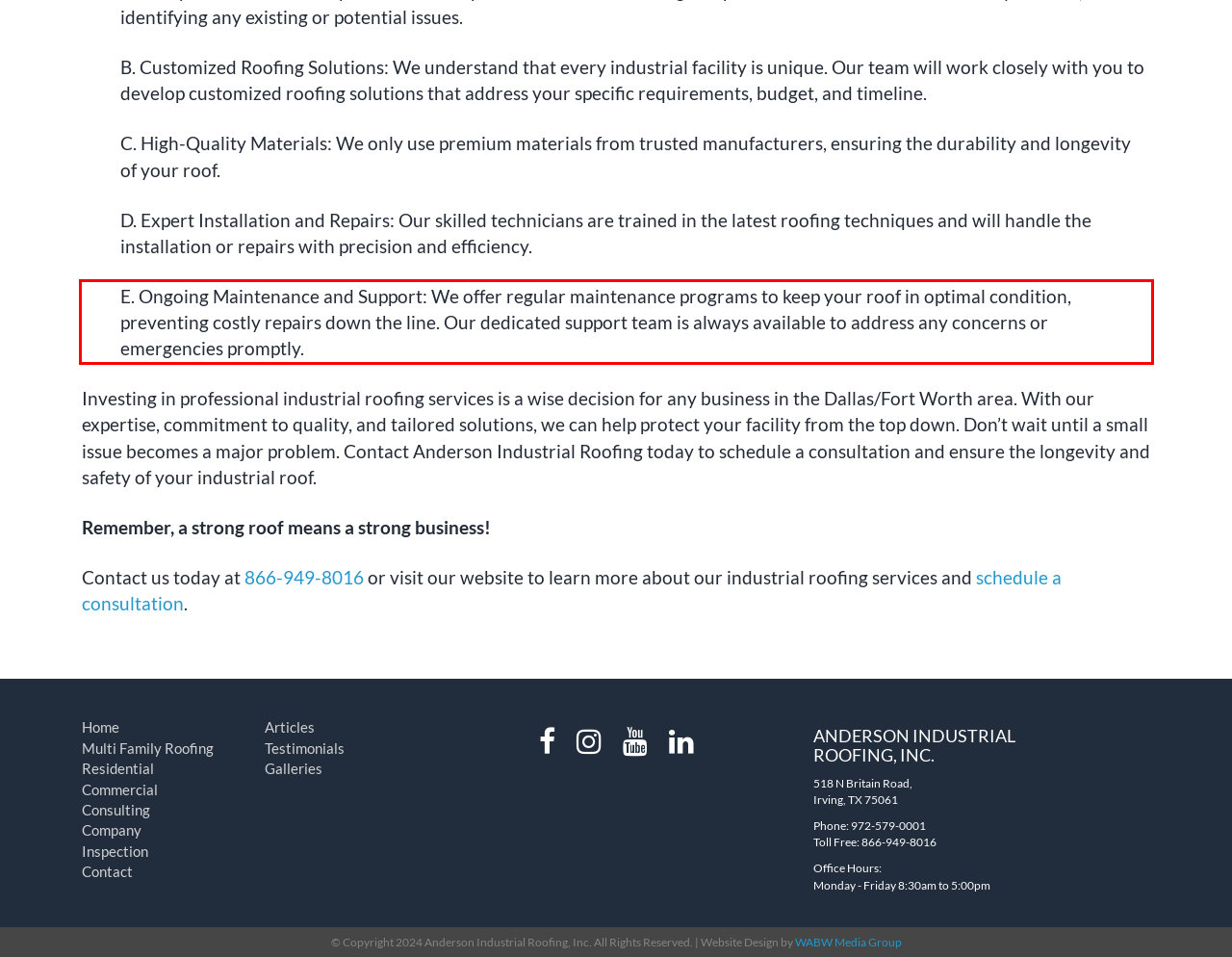Please identify and extract the text from the UI element that is surrounded by a red bounding box in the provided webpage screenshot.

E. Ongoing Maintenance and Support: We offer regular maintenance programs to keep your roof in optimal condition, preventing costly repairs down the line. Our dedicated support team is always available to address any concerns or emergencies promptly.